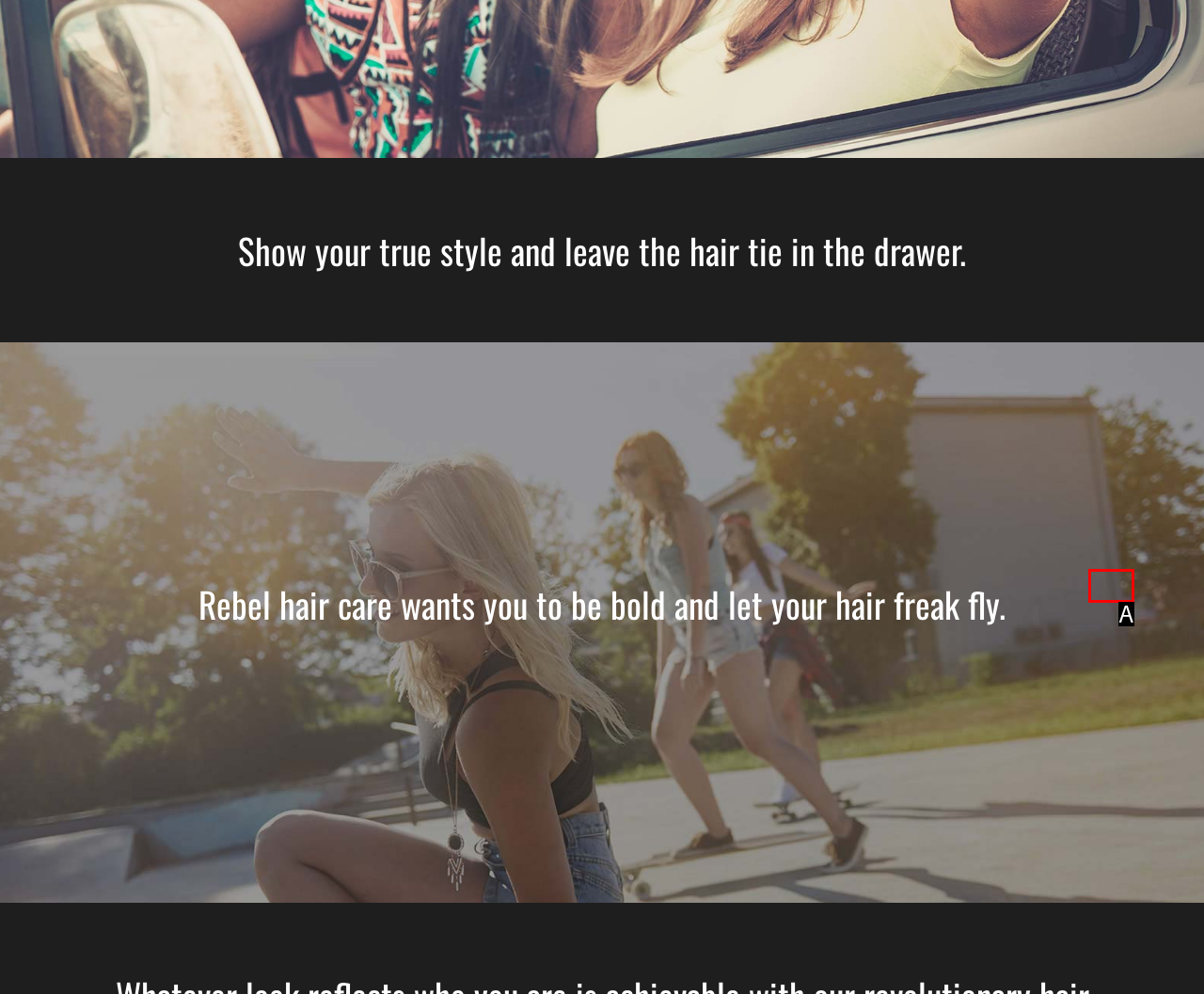Based on the description: Go to Top, identify the matching lettered UI element.
Answer by indicating the letter from the choices.

A